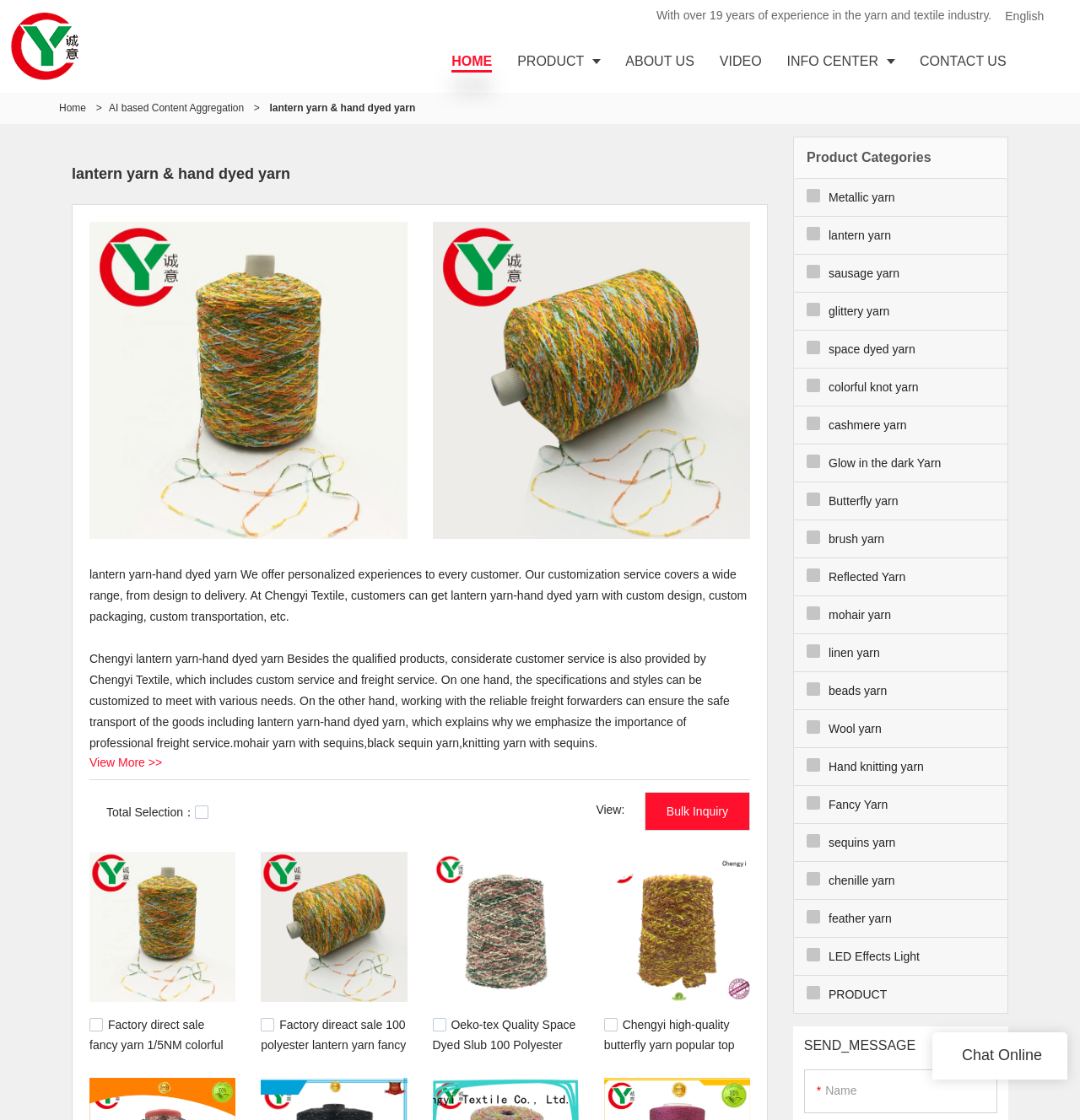Using the element description: "Home", determine the bounding box coordinates. The coordinates should be in the format [left, top, right, bottom], with values between 0 and 1.

[0.055, 0.091, 0.08, 0.102]